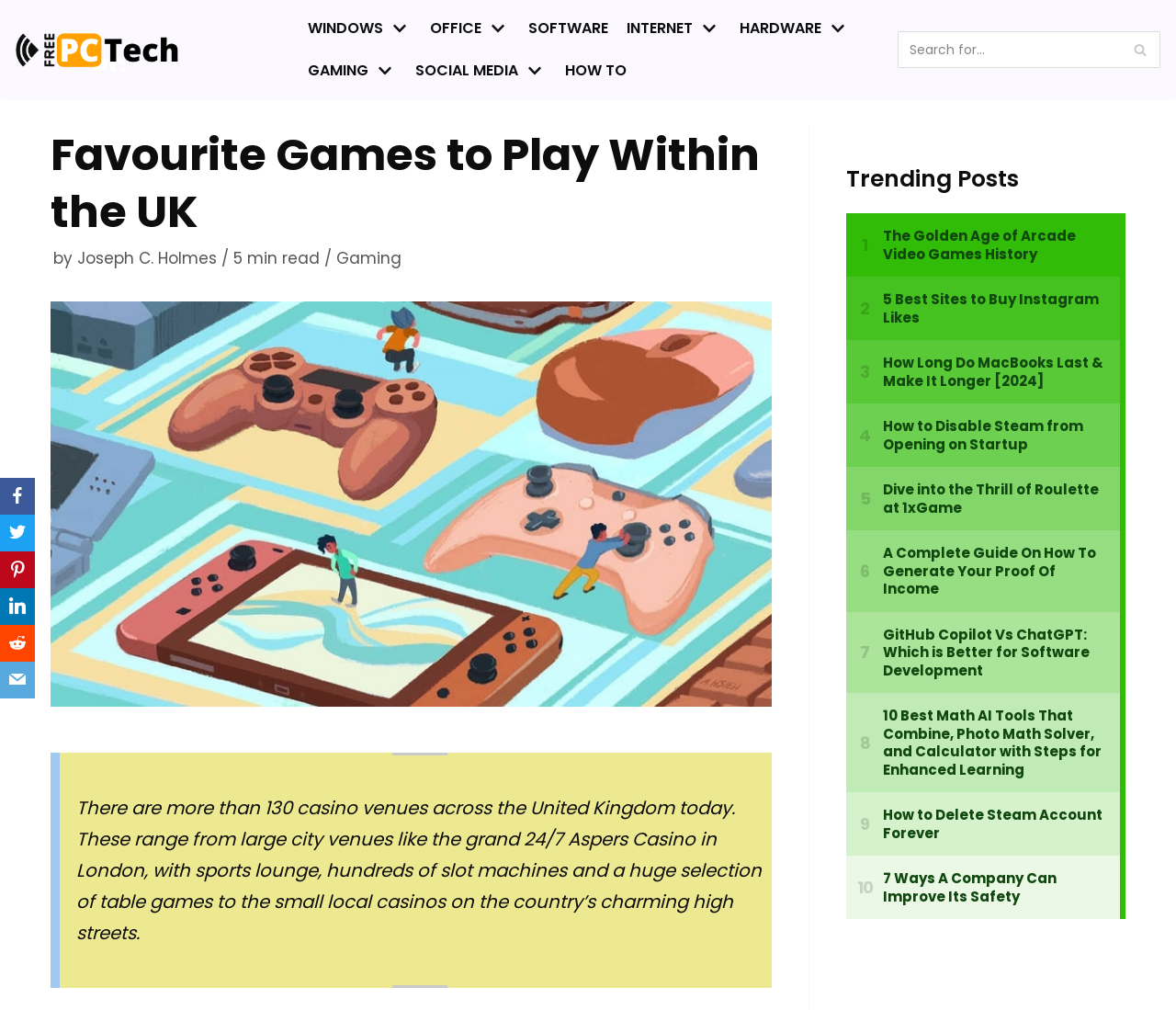Summarize the webpage with intricate details.

This webpage is about favorite games to play within the UK, with a focus on casino venues. At the top left, there is a link to skip to the content, followed by a link to the website's logo, "Free PC Tech", which is accompanied by an image. To the right of the logo, there is a primary navigation menu with links to various categories, including WINDOWS, OFFICE, SOFTWARE, INTERNET, HARDWARE, GAMING, and SOCIAL MEDIA, each with an accompanying image.

Below the navigation menu, there is a search bar with a search button on the right. The search button has a magnifying glass icon. On the left side of the page, there is a heading that reads "Favourite Games to Play Within the UK" followed by the author's name, "Joseph C. Holmes", and a 5-minute read time indicator.

Below the heading, there is a large image related to the topic. The main content of the page is a blockquote that discusses the various casino venues across the UK, ranging from large city venues to small local casinos. The text provides details about the amenities and games offered at these venues.

On the right side of the page, there is a section titled "Trending Posts" that lists 10 links to various articles, including topics such as arcade video games, buying Instagram likes, MacBook longevity, and more. These links are stacked vertically, with the most recent one at the top.

At the very top left of the page, there are five social media links, represented by icons, which are not labeled.